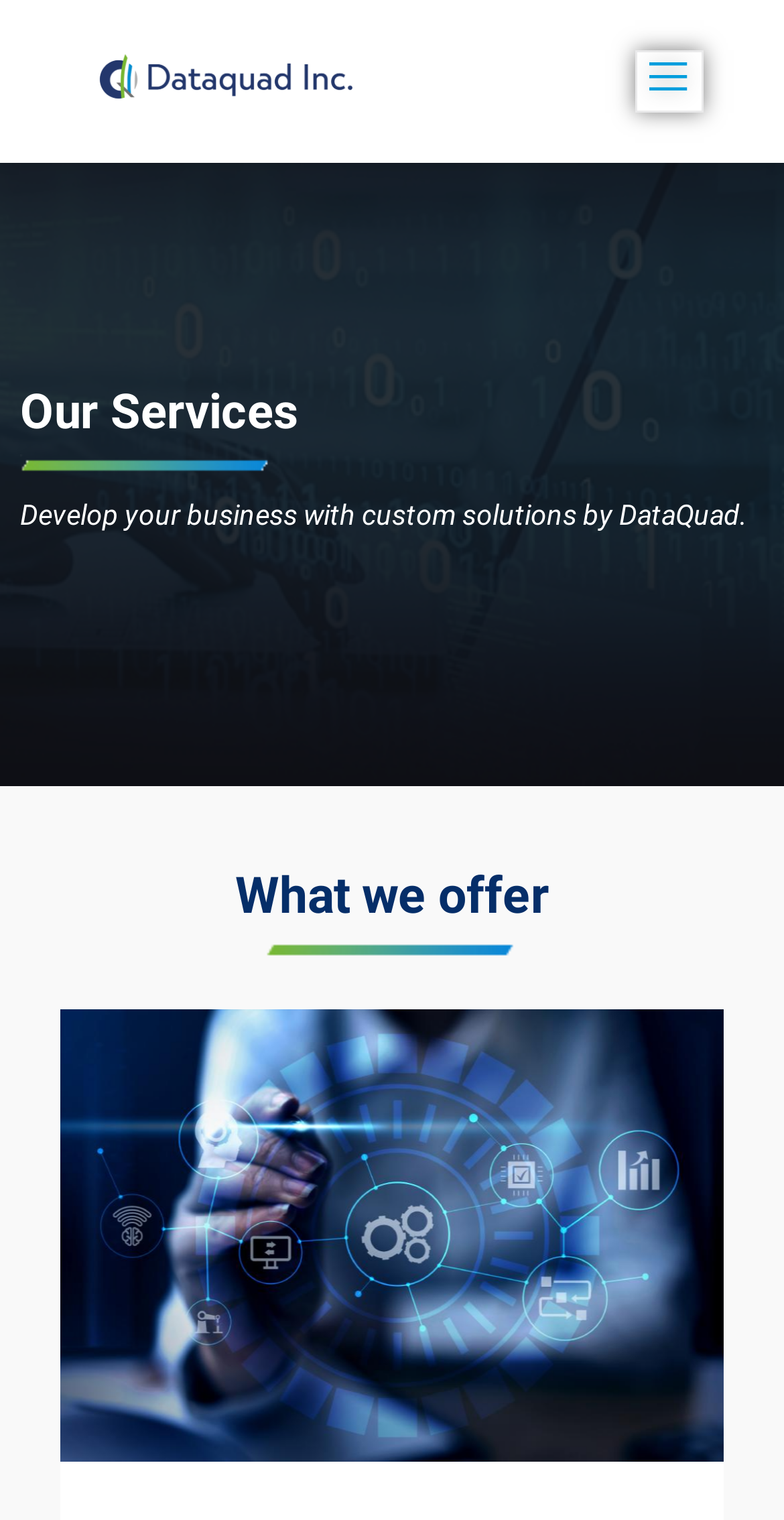Produce a meticulous description of the webpage.

The webpage is titled "Our Services | DataQuad" and has a prominent logo at the top left corner. Below the logo, there is a button located at the top right corner. The main heading "Our Services" is centered at the top of the page, followed by a brief description "Develop your business with custom solutions by DataQuad." 

Further down, there is a subheading "What we offer" located near the top half of the page. Below this subheading, there is a large image that takes up most of the bottom half of the page.